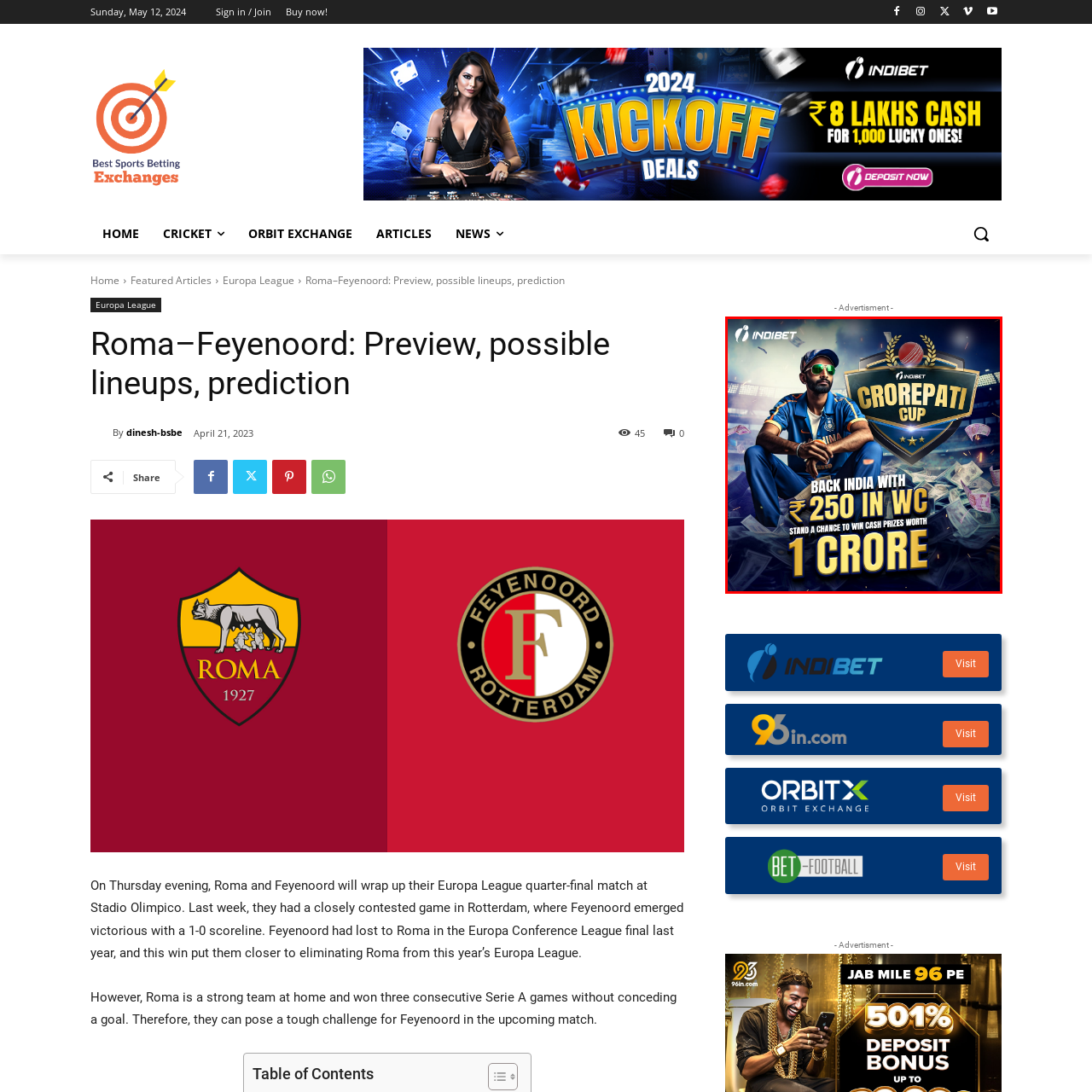What is the maximum cash prize?  
Carefully review the image highlighted by the red outline and respond with a comprehensive answer based on the image's content.

The caption highlights the chance to win significant cash prizes amounting to ₹1 crore, which suggests that this is the maximum possible prize.